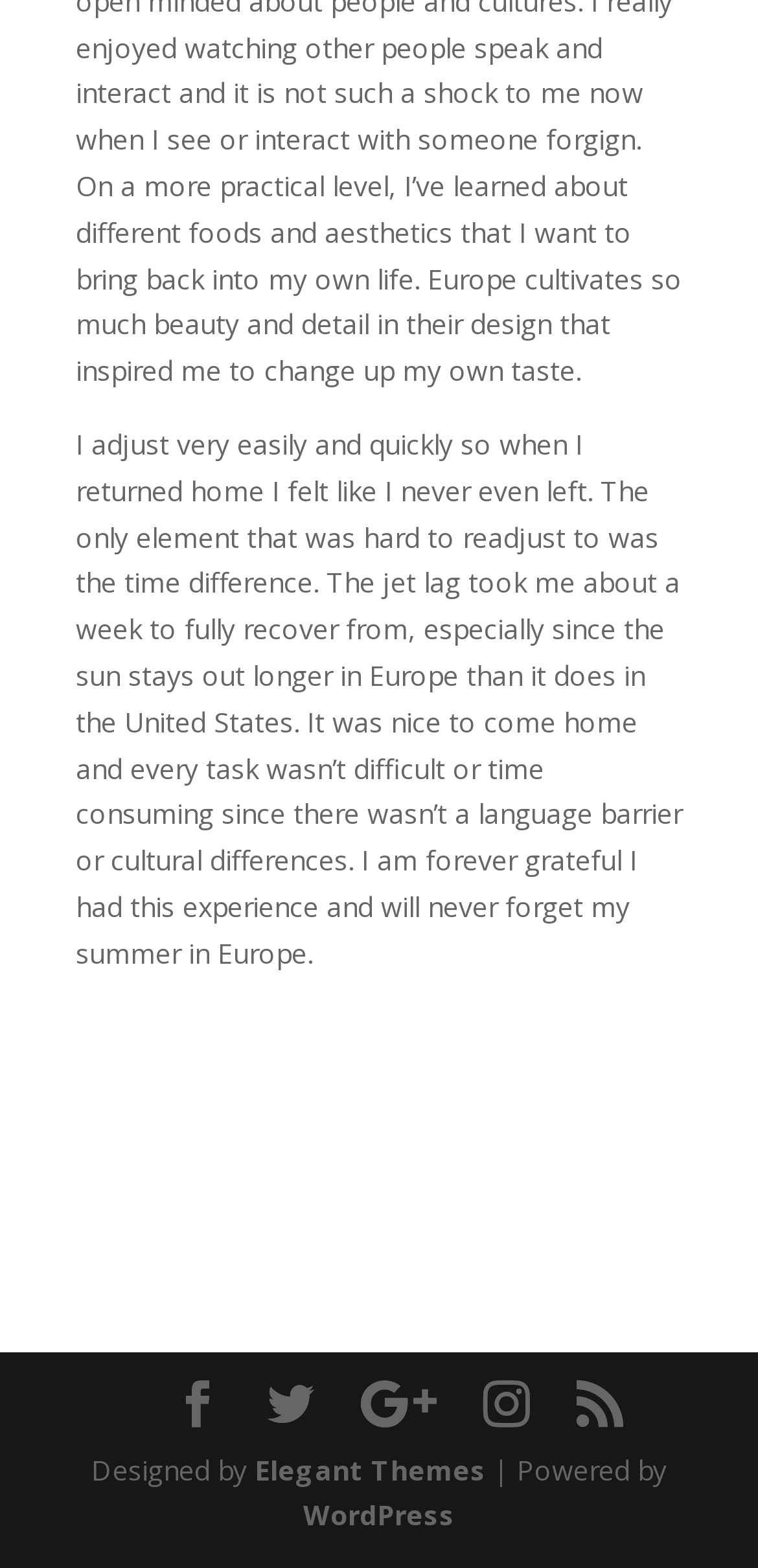Point out the bounding box coordinates of the section to click in order to follow this instruction: "Click the heart icon".

[0.1, 0.623, 0.327, 0.769]